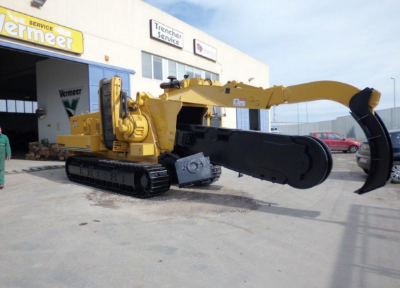What type of terrain can the trencher maneuver on?
Based on the visual information, provide a detailed and comprehensive answer.

The continuous tread system of the trencher allows it to maneuver easily over various terrains, indicating that it is capable of operating on different types of terrain.